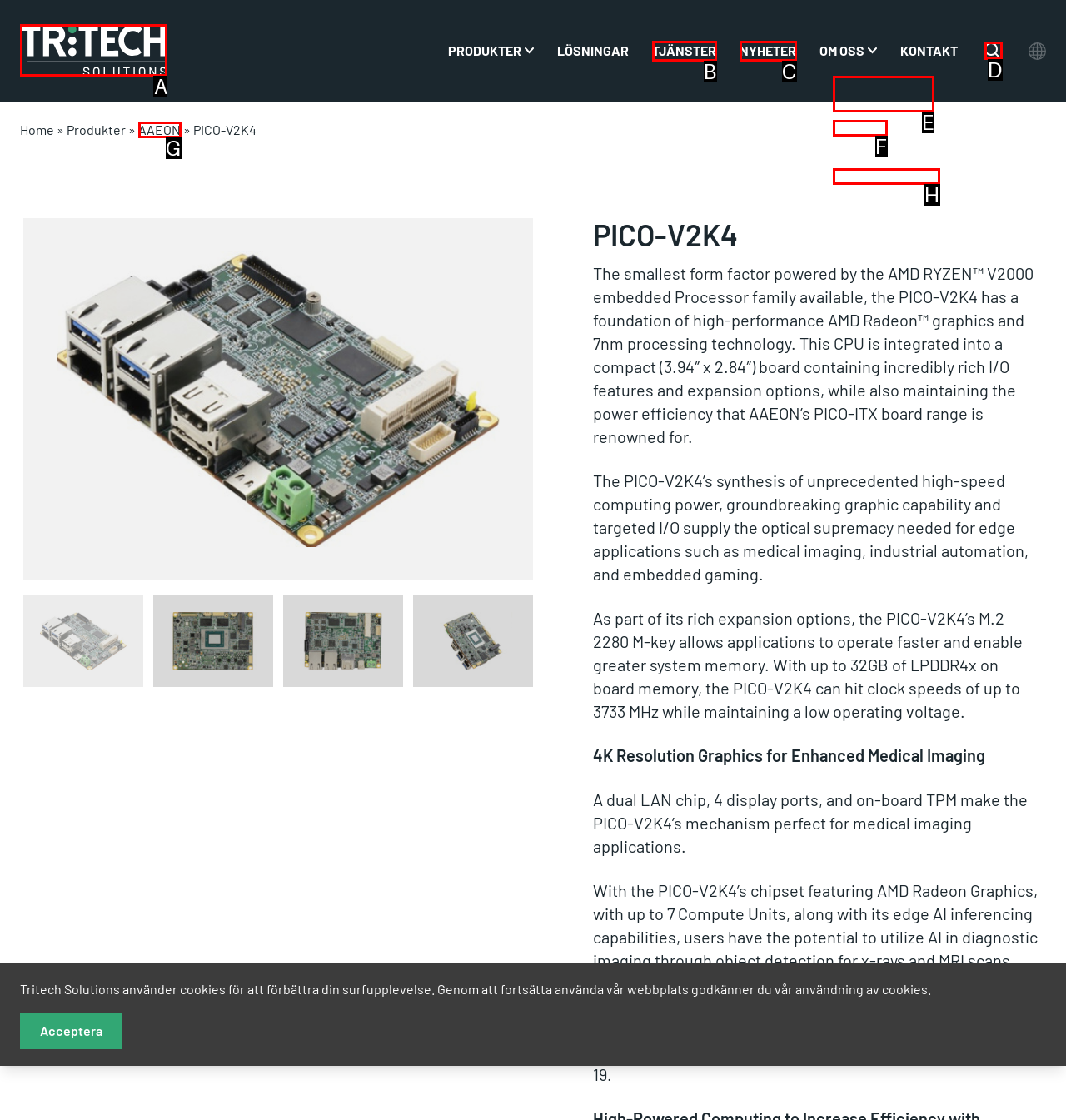Determine which HTML element to click to execute the following task: Click on the 'PICO-V2K4 | EMBEDDED SINGLE BOARD COMPUTERS SOLD AT TRITECH' link Answer with the letter of the selected option.

A